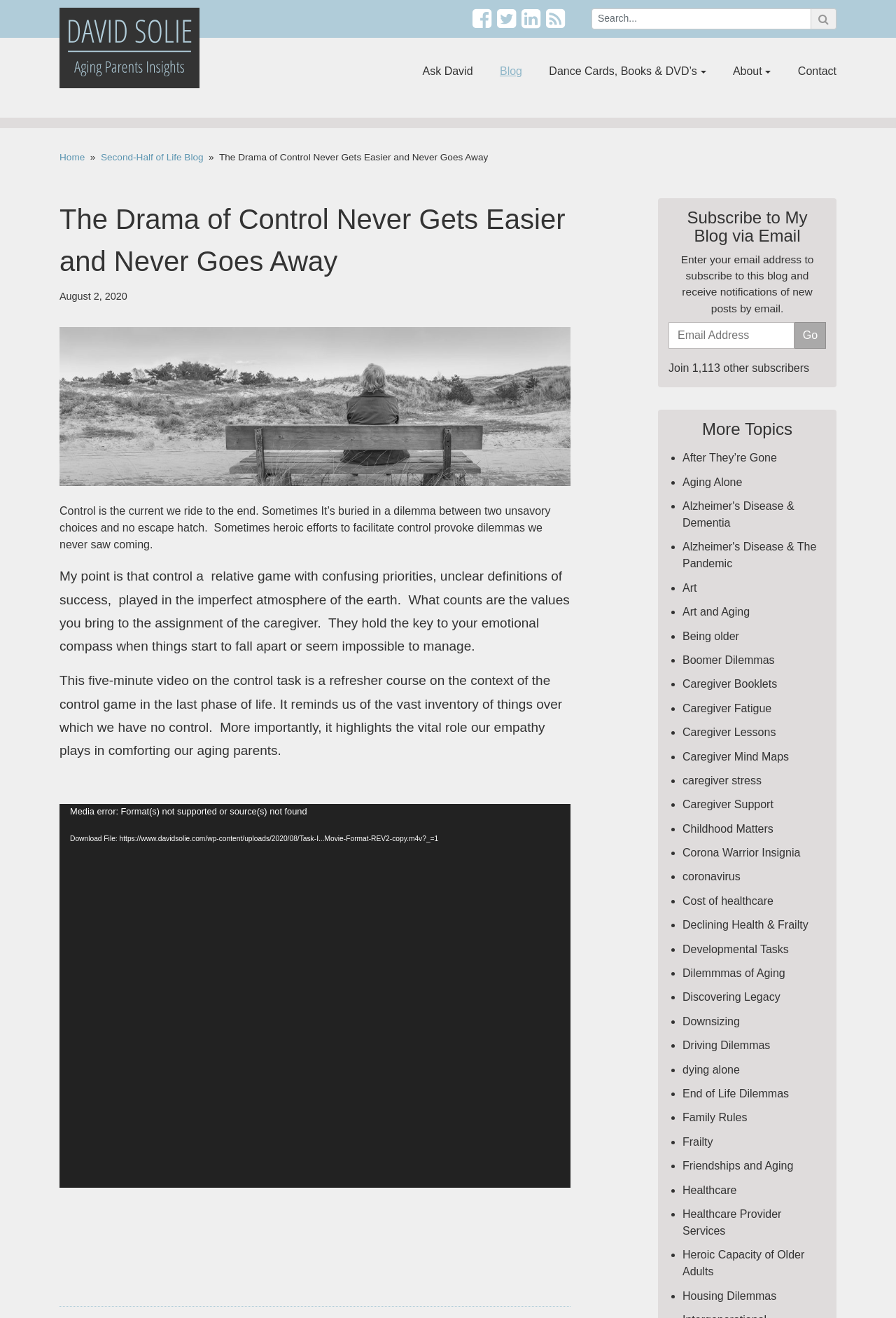What is the title of the blog post?
Using the image as a reference, give a one-word or short phrase answer.

The Drama of Control Never Gets Easier and Never Goes Away